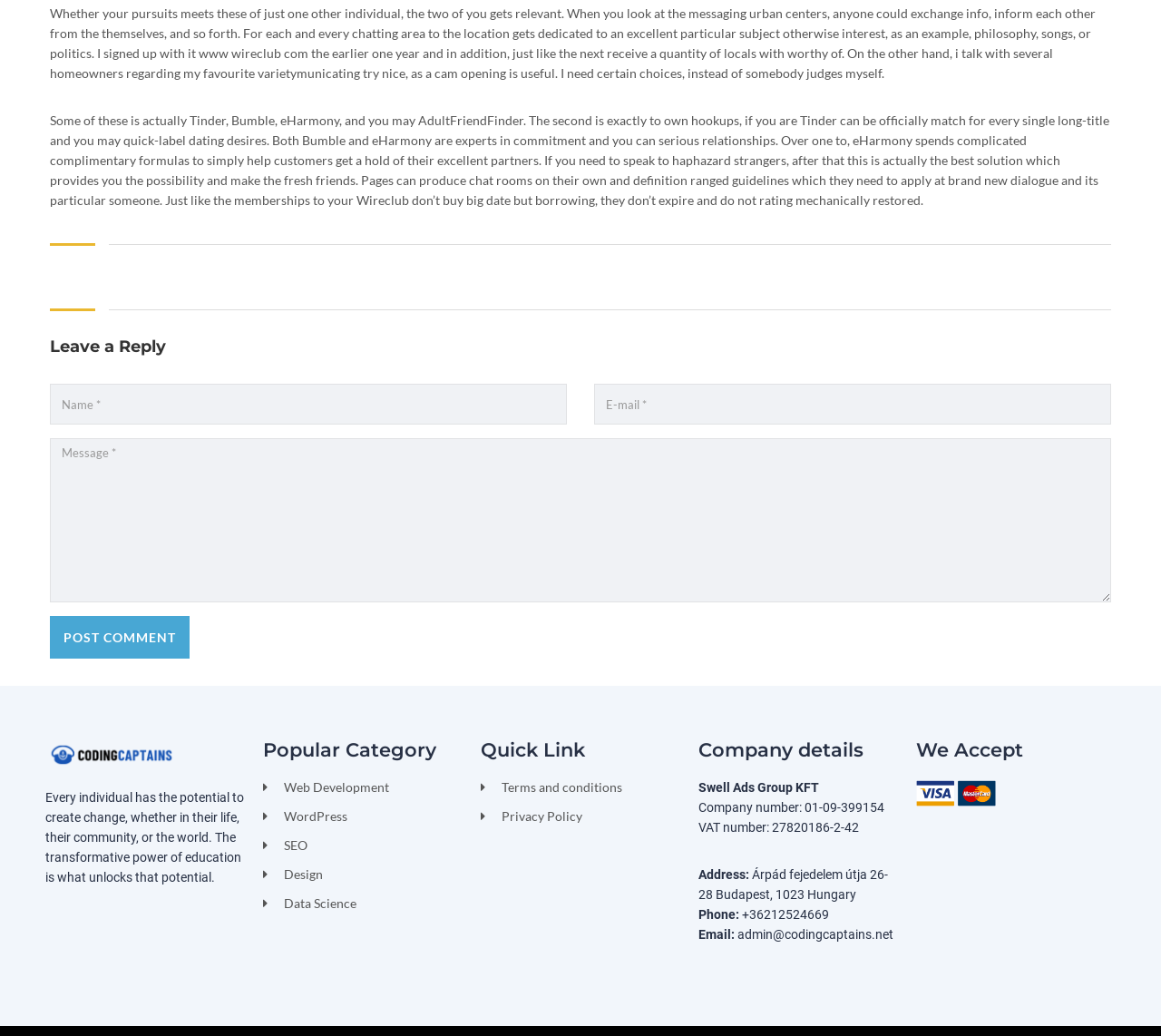Kindly determine the bounding box coordinates for the area that needs to be clicked to execute this instruction: "Leave a comment".

[0.043, 0.327, 0.957, 0.344]